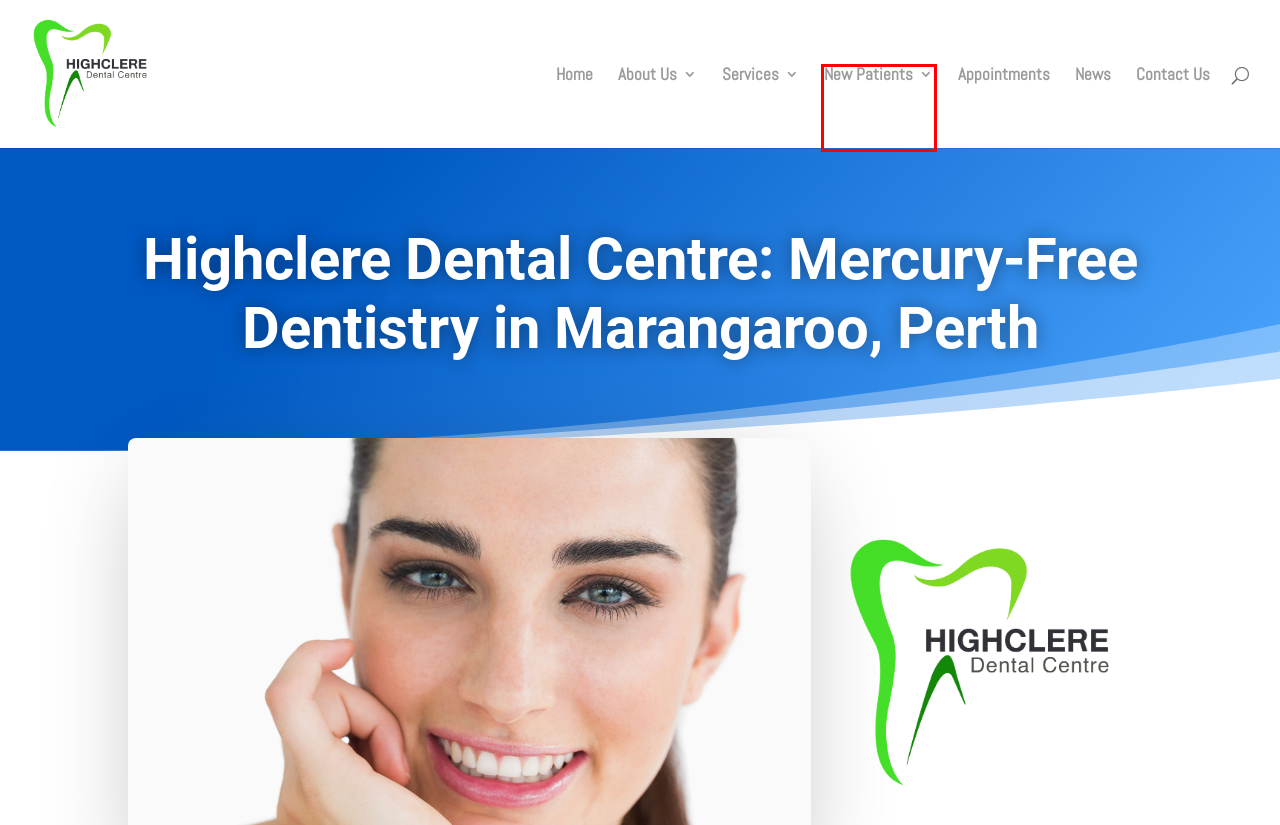Look at the screenshot of a webpage, where a red bounding box highlights an element. Select the best description that matches the new webpage after clicking the highlighted element. Here are the candidates:
A. Perth Children Dental Centre - Marangaroo Highclere Dentists
B. New Patients - Highclere Dental Centre - Marangaroo Dentists
C. Say goodbye to Baby Bottle Tooth Decay! - Highclere Dental
D. Highclere Dental - Marangaroo Dentist - Emergency Dentist
E. Privacy Policy - Highclere Dental Marangaroo Dentist Perth
F. Marangaroo Dental Services Highclere Dental Centre Perth
G. Dental News - Babies and Oral health Highclere Marangaroo Dentist
H. Contact Marangaroo Dentists at Highclere Dental Centre Perth

B